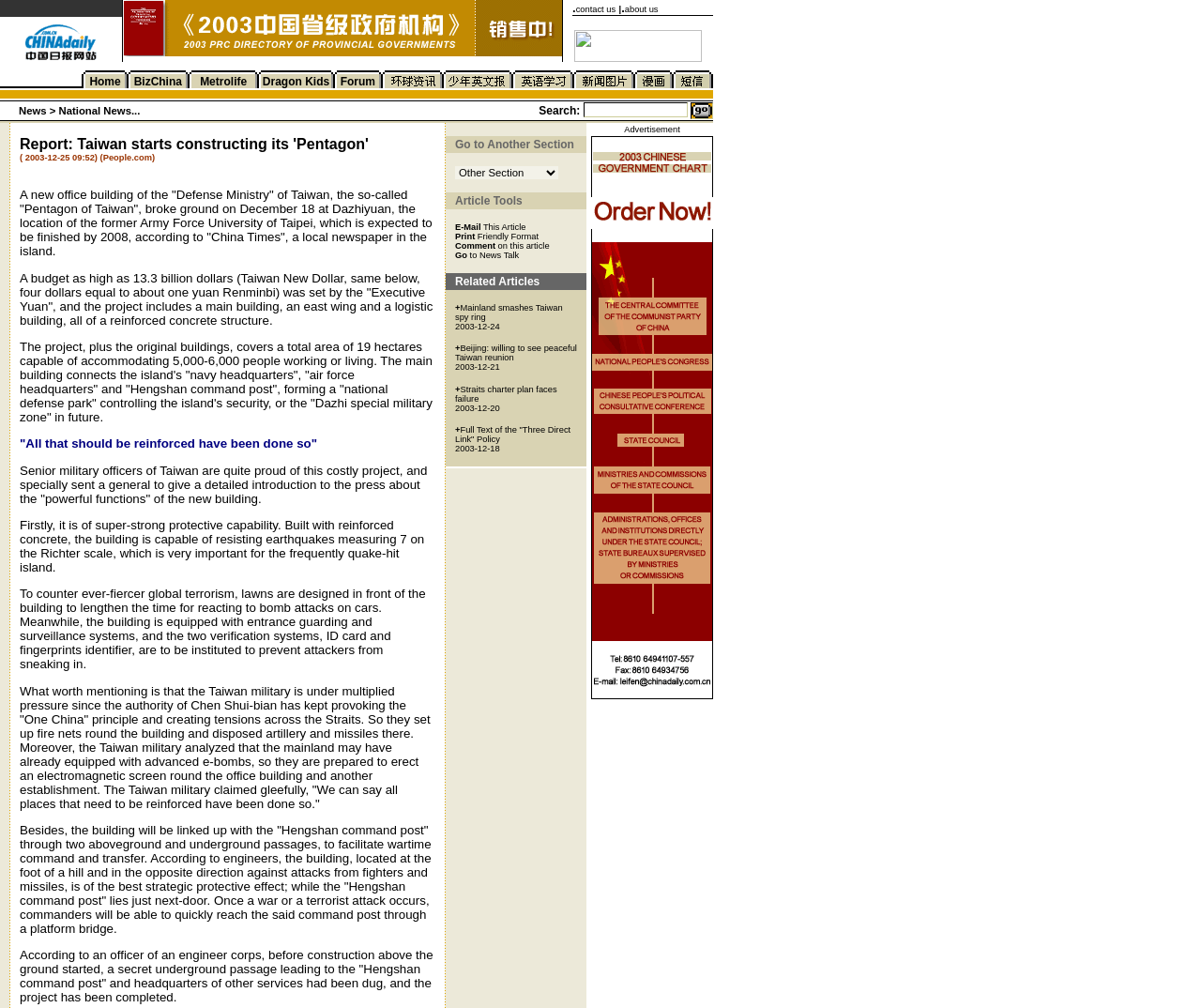Please reply with a single word or brief phrase to the question: 
What is the text of the second link in the first table?

None